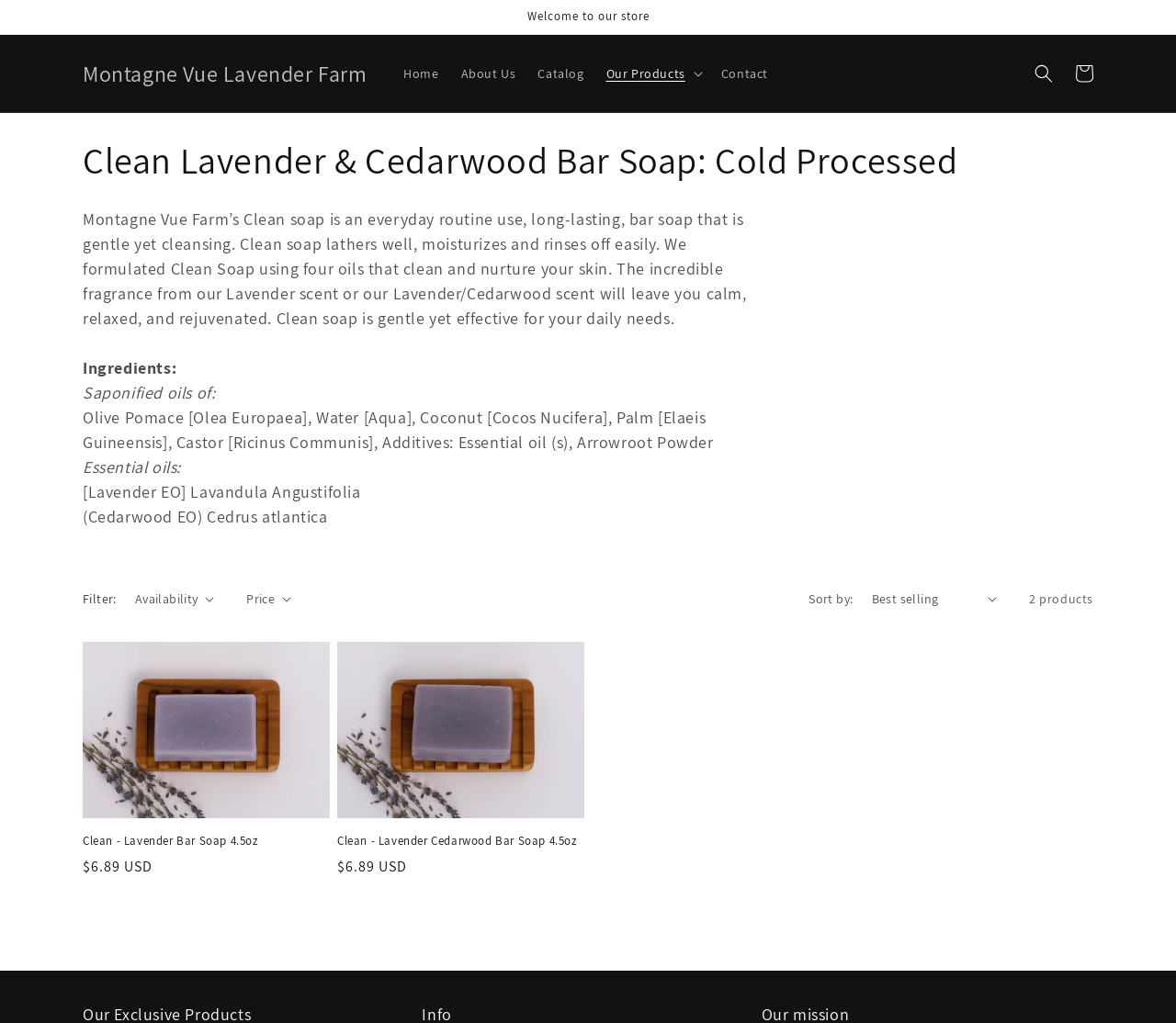What is the price of the Clean - Lavender Bar Soap?
Refer to the screenshot and answer in one word or phrase.

$6.89 USD